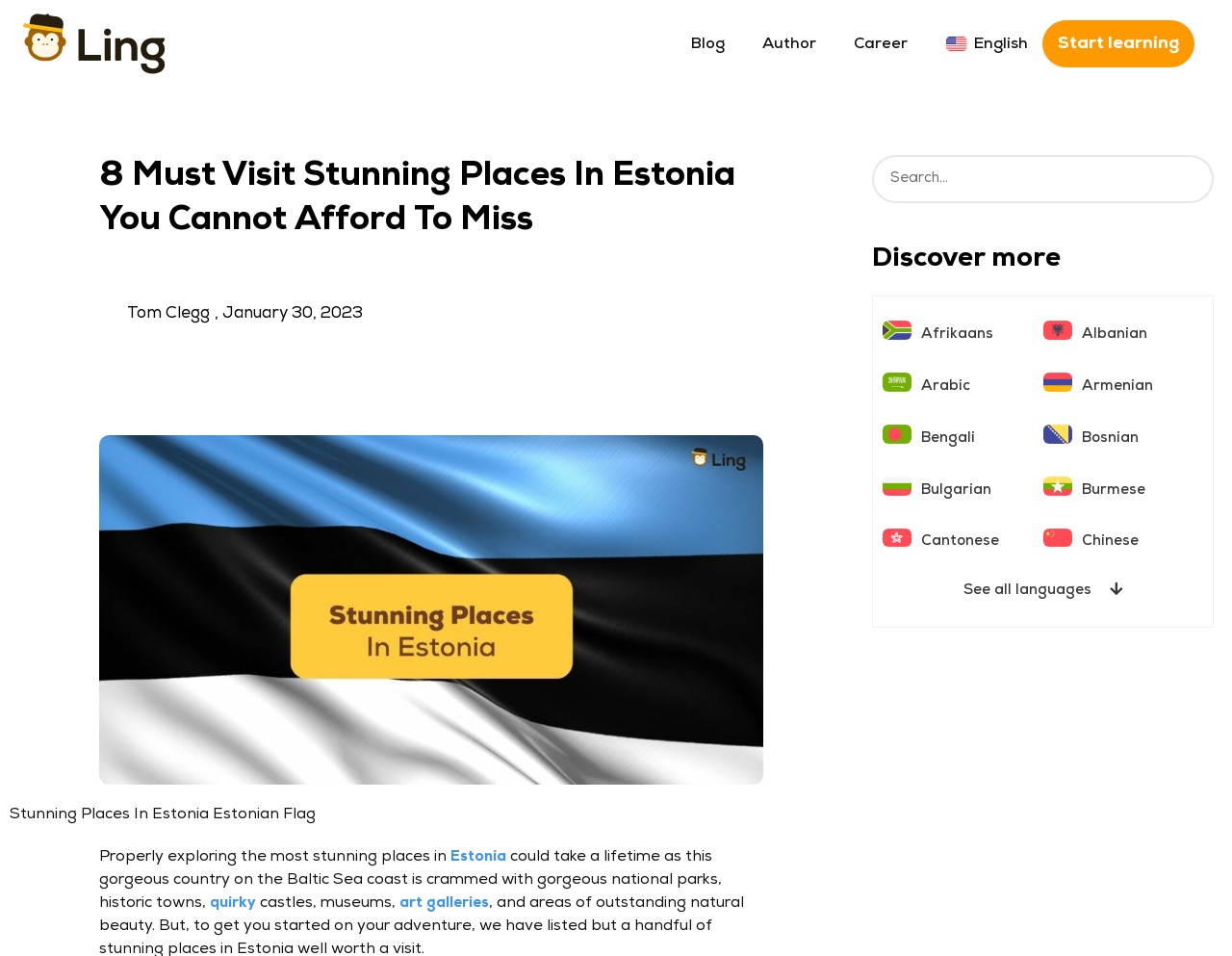Give a one-word or short phrase answer to this question: 
What is the date of the article?

January 30, 2023